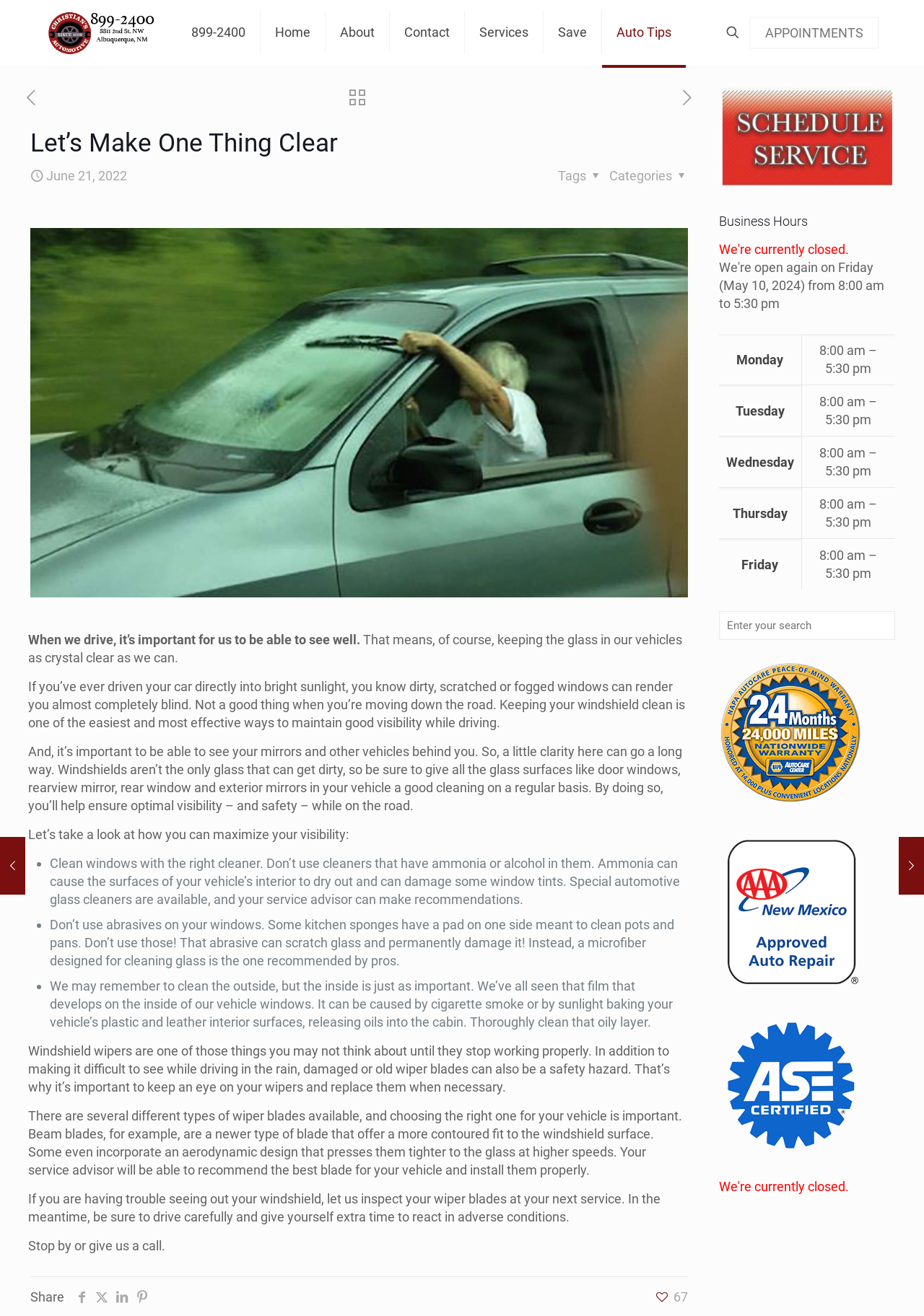Extract the bounding box coordinates for the UI element described as: "aria-label="x twitter icon"".

[0.099, 0.98, 0.121, 0.991]